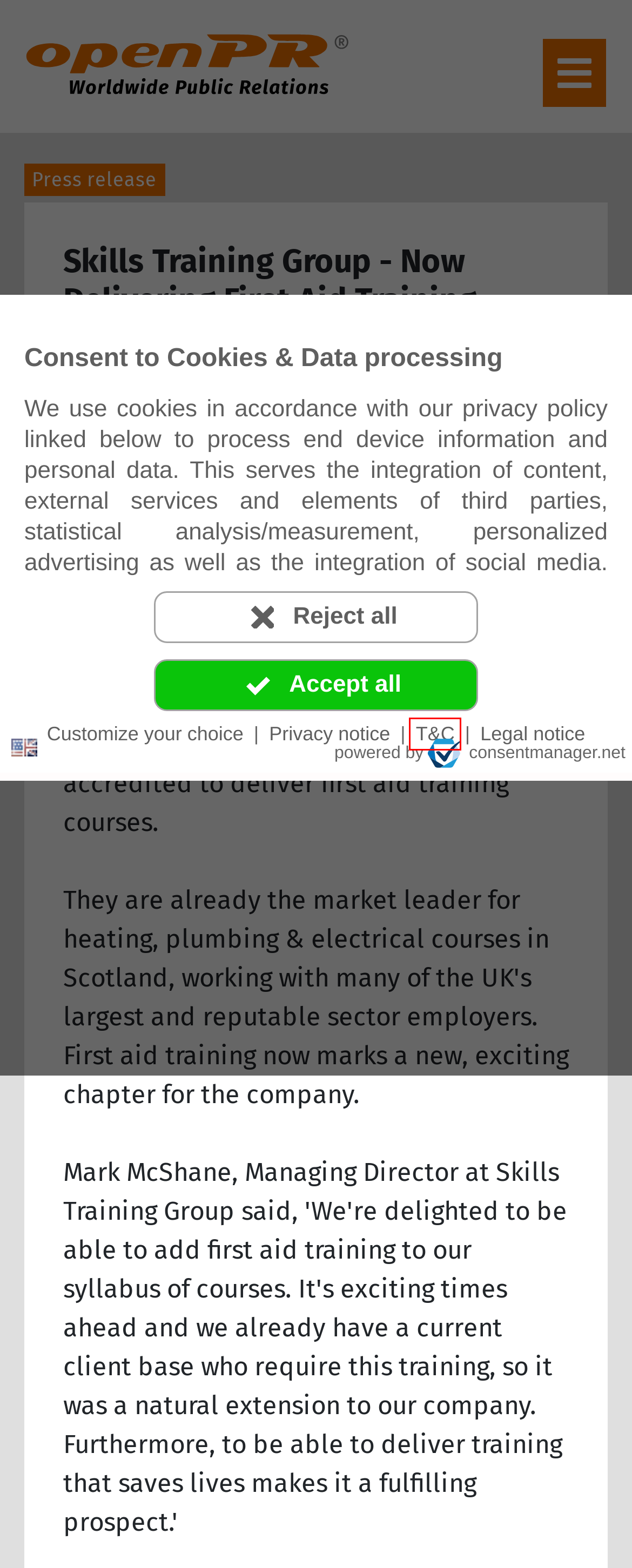You are looking at a webpage screenshot with a red bounding box around an element. Pick the description that best matches the new webpage after interacting with the element in the red bounding box. The possible descriptions are:
A. Skills Training Group - press releases - openPR.com
B. openPR.com - Press Releases and Business News for free
C. openPR.com - press releases of the category Science & Education
D. REPORTSANDMARKETS - press releases - openPR.com
E. Datenschutzerklärungen der Einbock GmbH
F. openPR.com - General Terms and Conditions
G. Informational First Aid Blog Launched
H. Cookie banner from consentmanager

F